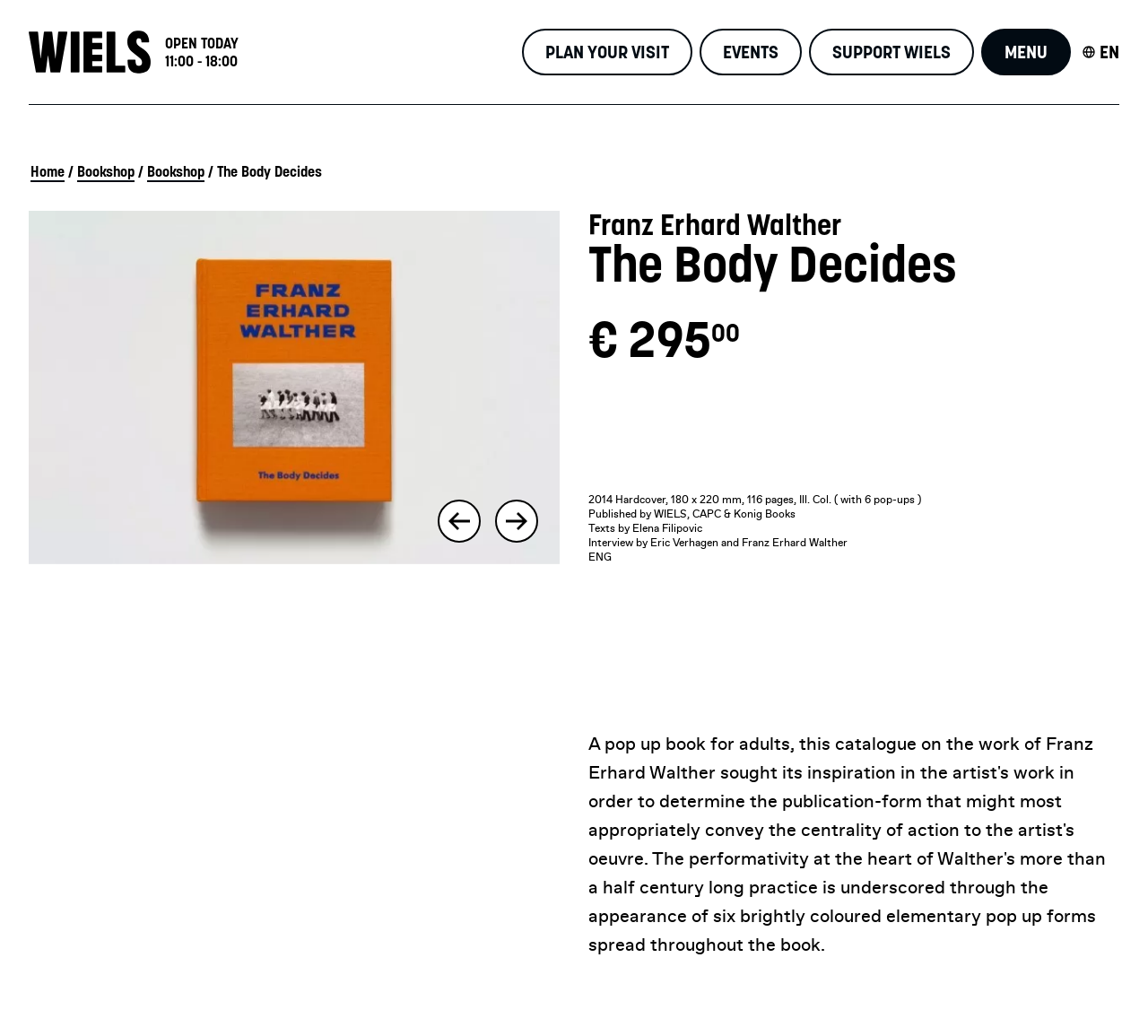Please identify the coordinates of the bounding box for the clickable region that will accomplish this instruction: "Go back to top".

None